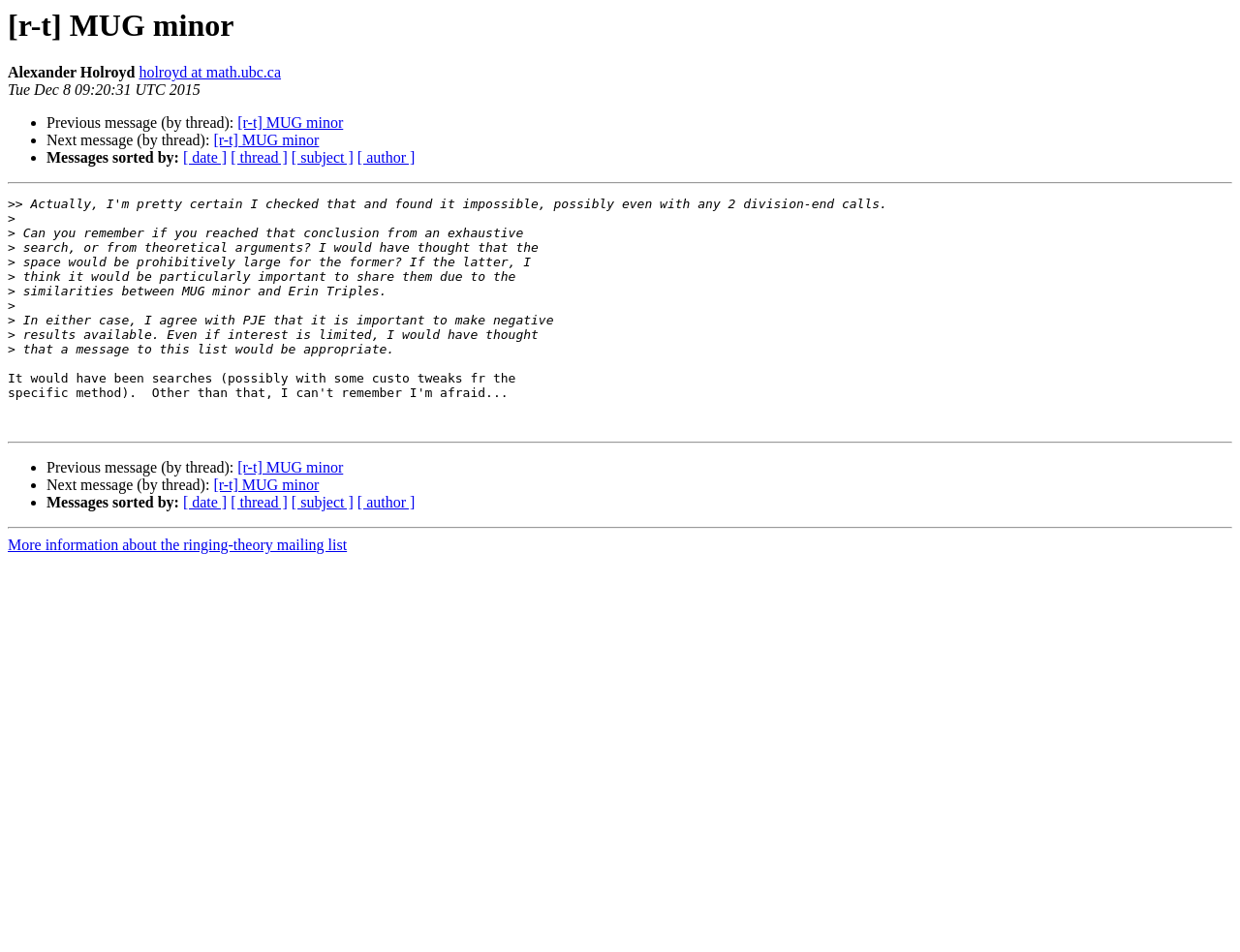Give a one-word or short-phrase answer to the following question: 
What is the date of this message?

Tue Dec 8 09:20:31 UTC 2015